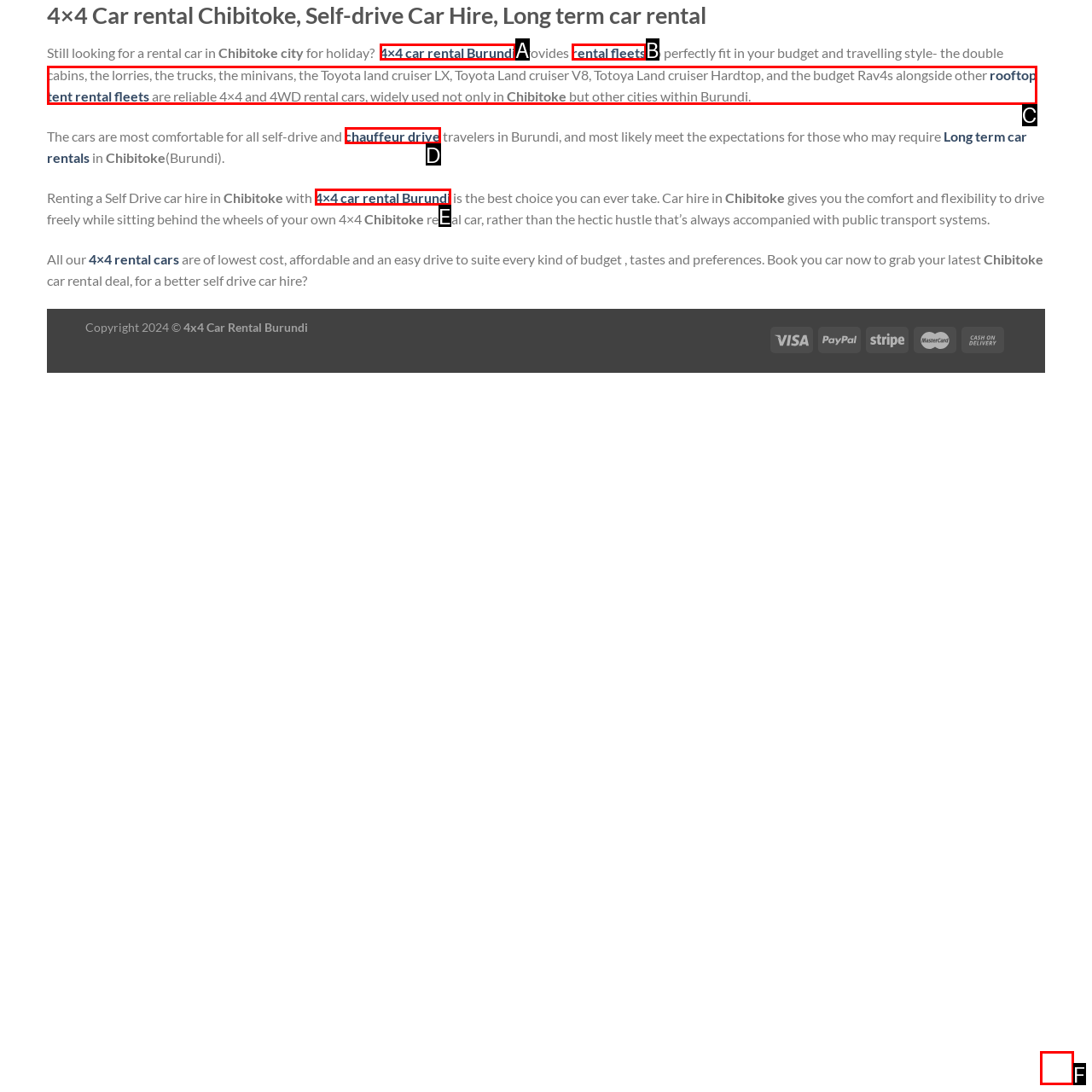Examine the description: chauffeur drive and indicate the best matching option by providing its letter directly from the choices.

D